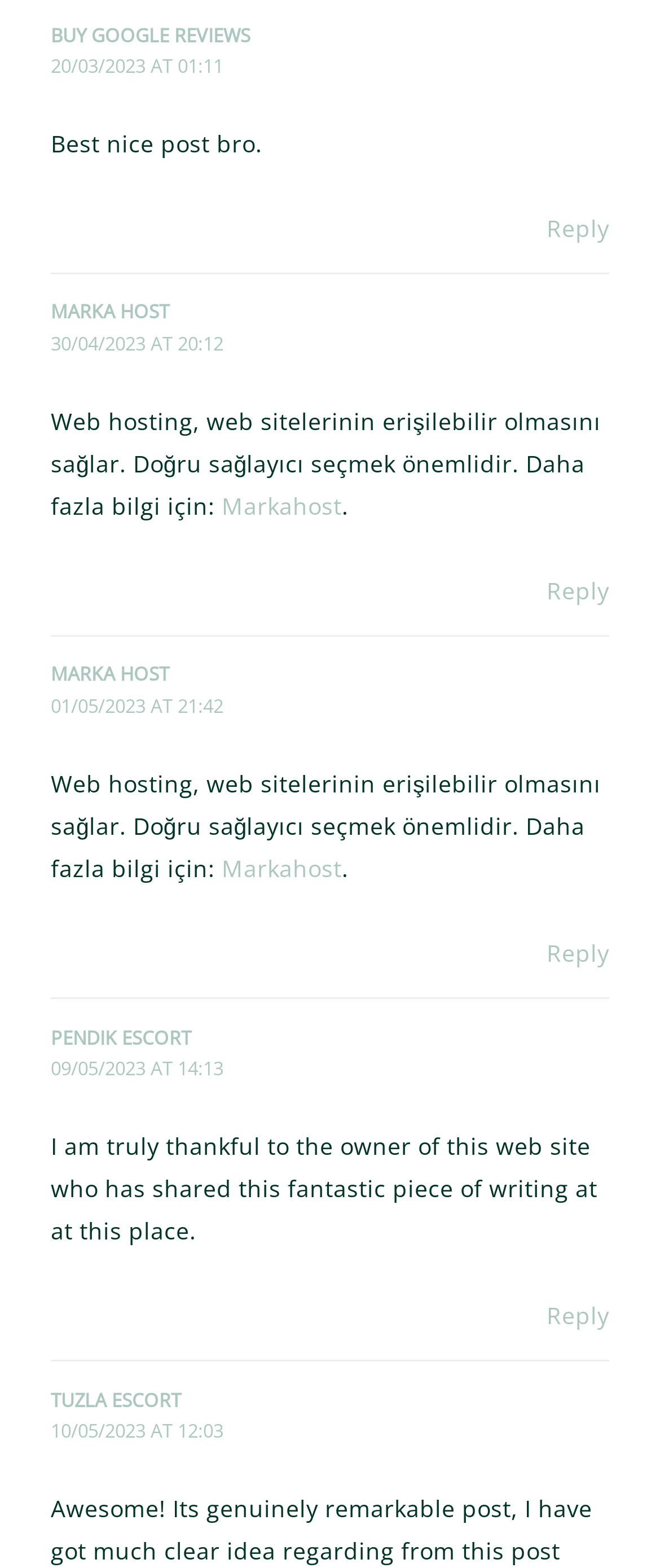How many articles are on this webpage?
Refer to the screenshot and answer in one word or phrase.

4